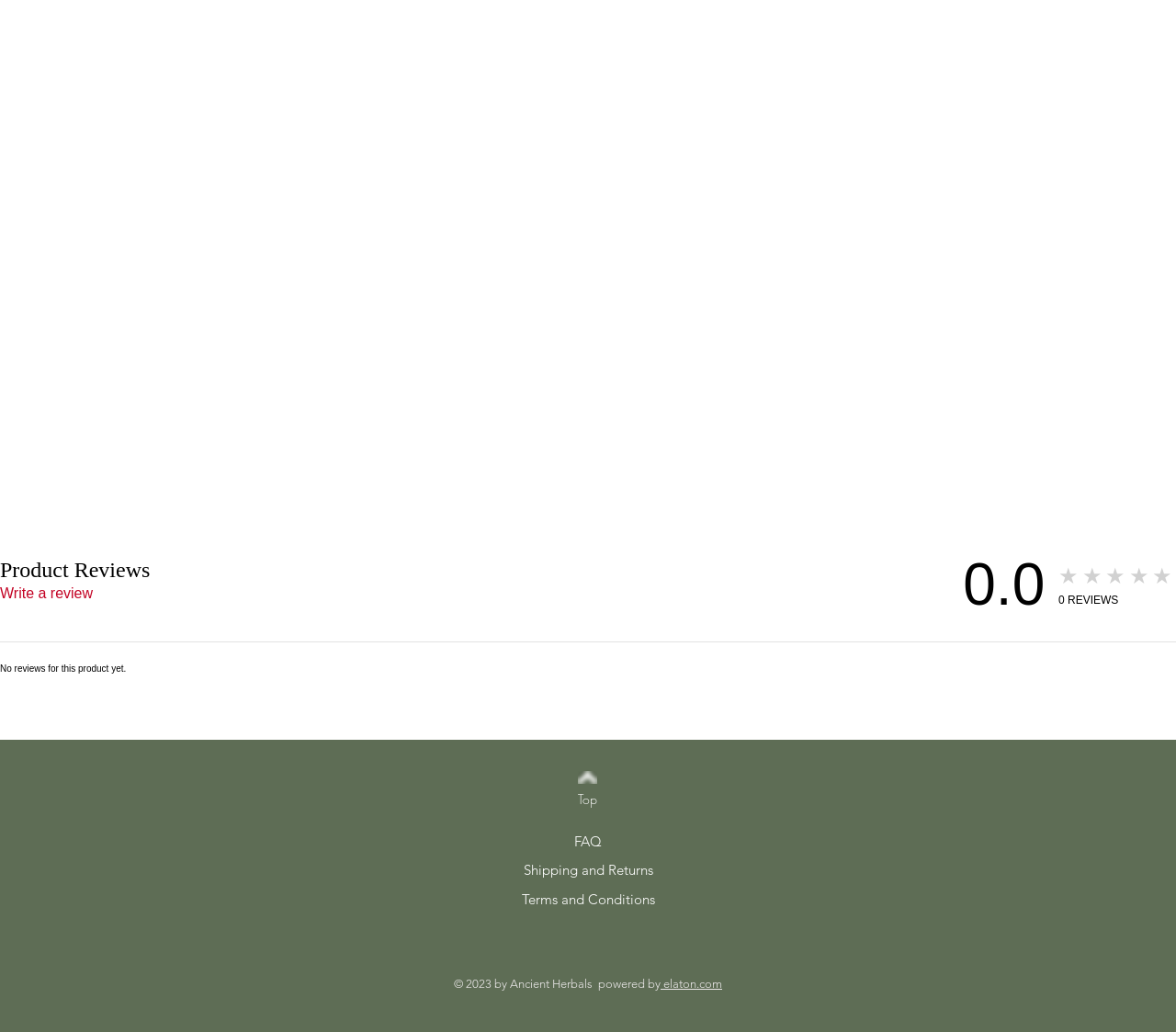Based on the description "Top", find the bounding box of the specified UI element.

[0.461, 0.765, 0.538, 0.783]